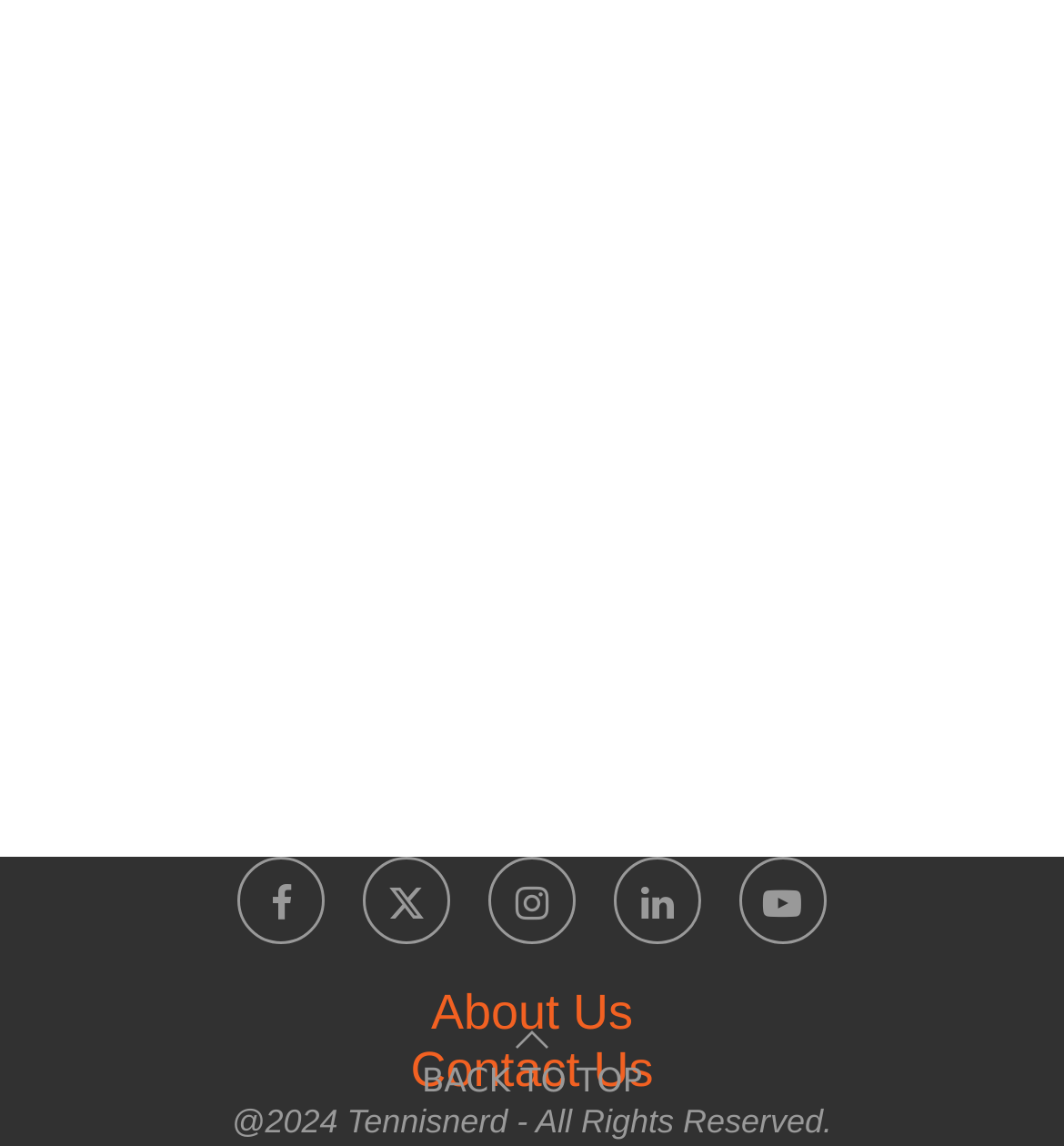How many links are there in the footer?
Respond to the question with a well-detailed and thorough answer.

I counted the number of links in the footer section, which includes Facebook, Twitter, Instagram, Linkedin, Youtube, About Us, Contact Us, and Go to top.